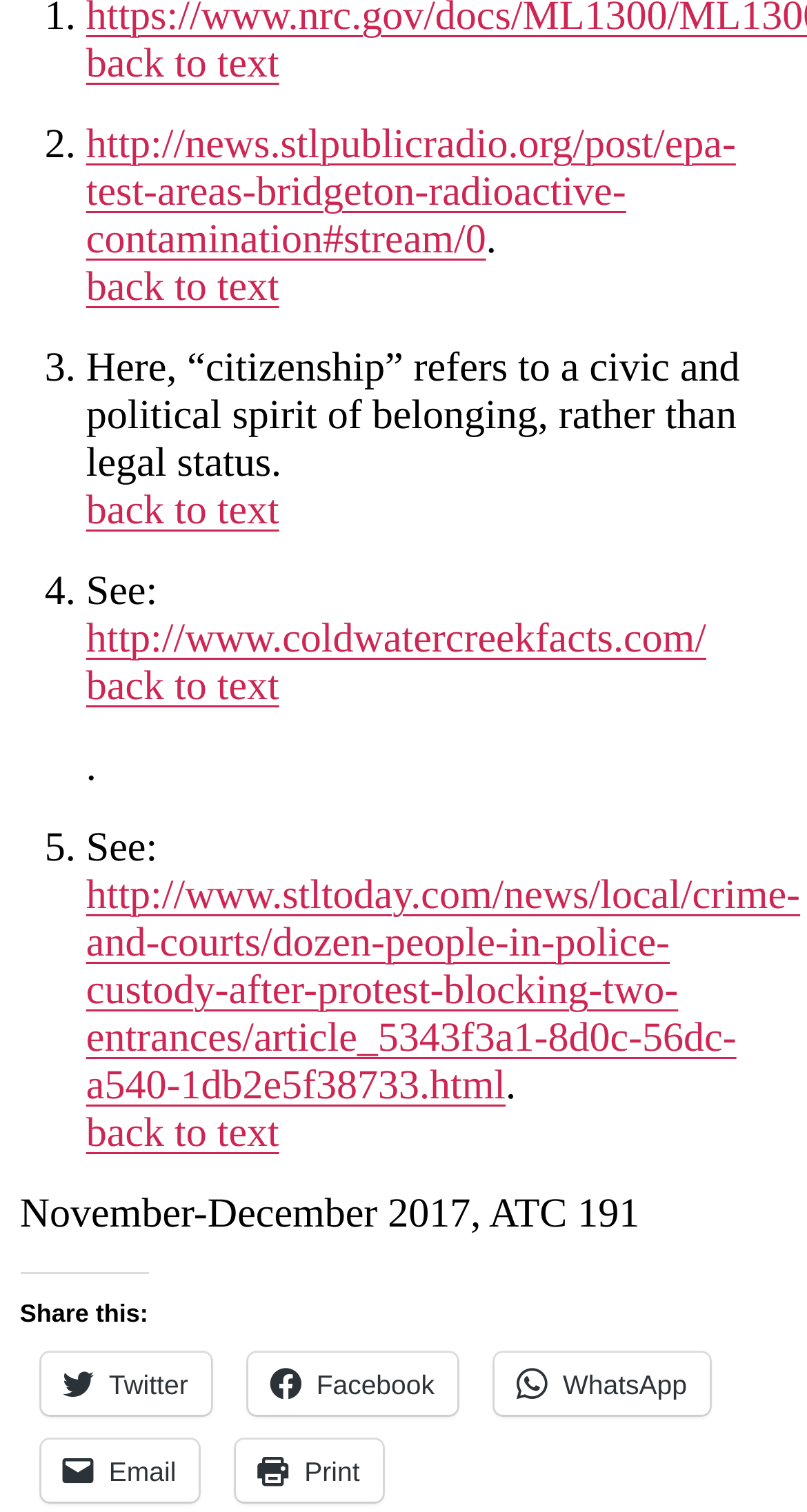Locate the bounding box coordinates of the element's region that should be clicked to carry out the following instruction: "Click on the link to Coldwater Creek facts". The coordinates need to be four float numbers between 0 and 1, i.e., [left, top, right, bottom].

[0.107, 0.408, 0.875, 0.438]